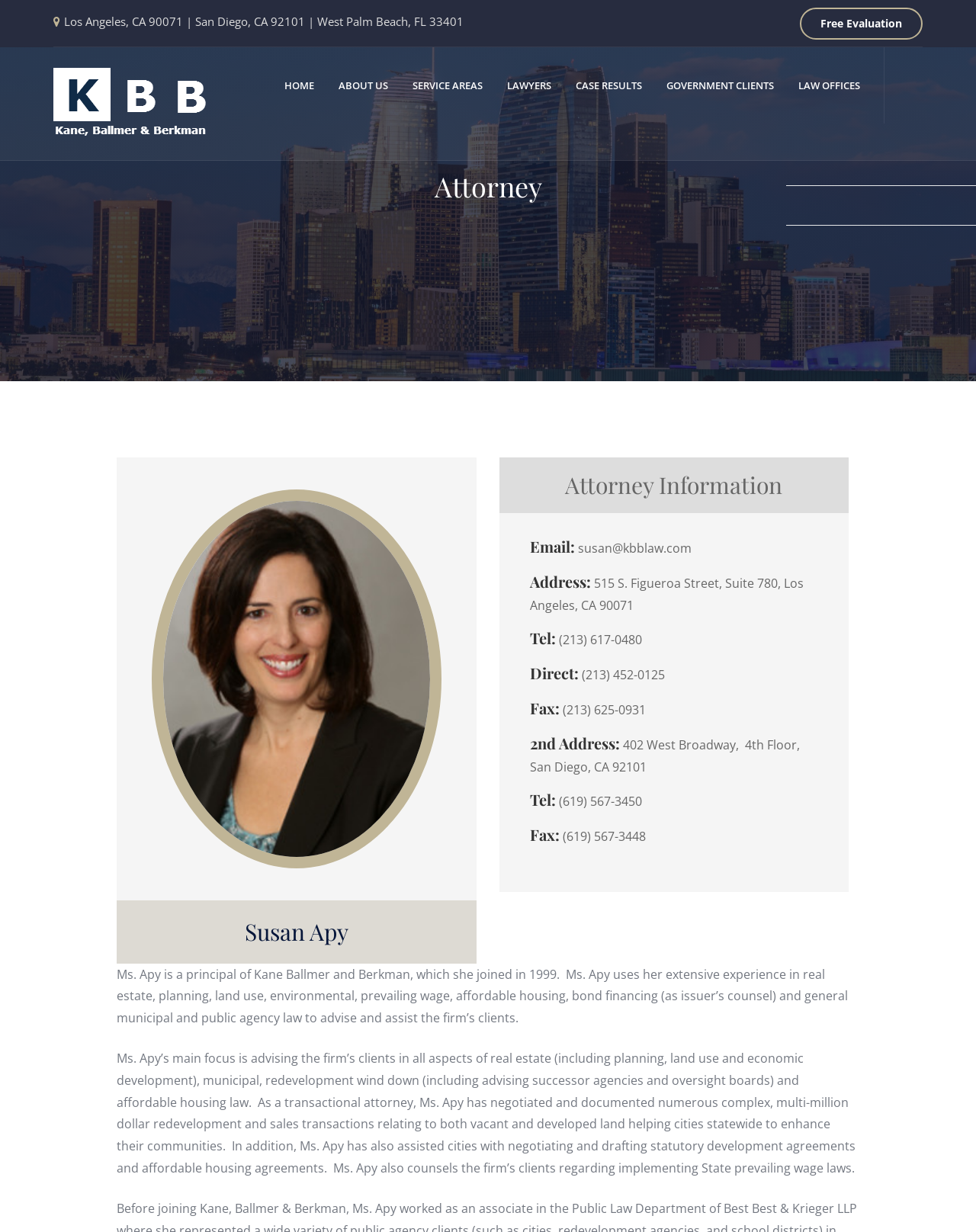Give a concise answer using one word or a phrase to the following question:
What is one of Susan Apy's areas of expertise?

Real estate law